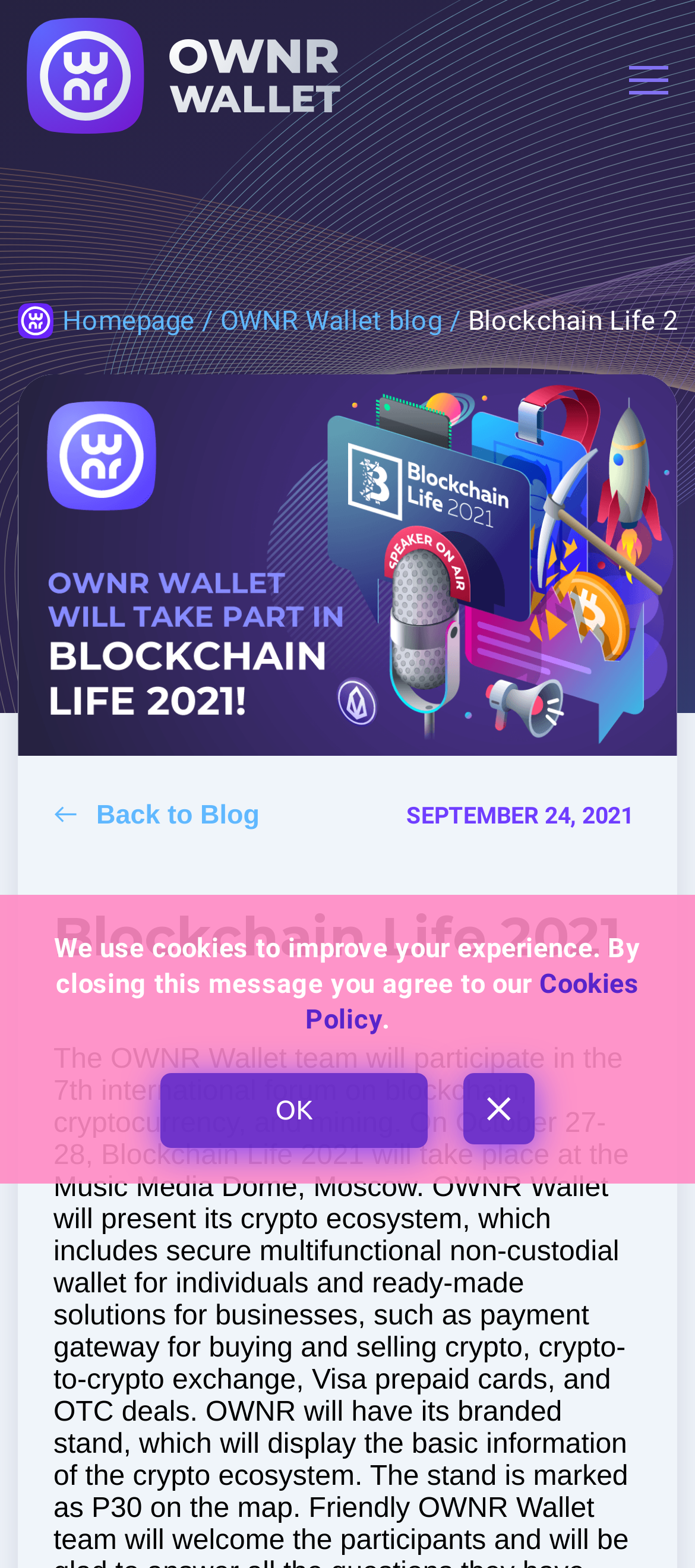Please find the bounding box coordinates of the element that needs to be clicked to perform the following instruction: "Click the OWNR link". The bounding box coordinates should be four float numbers between 0 and 1, represented as [left, top, right, bottom].

[0.038, 0.011, 0.49, 0.091]